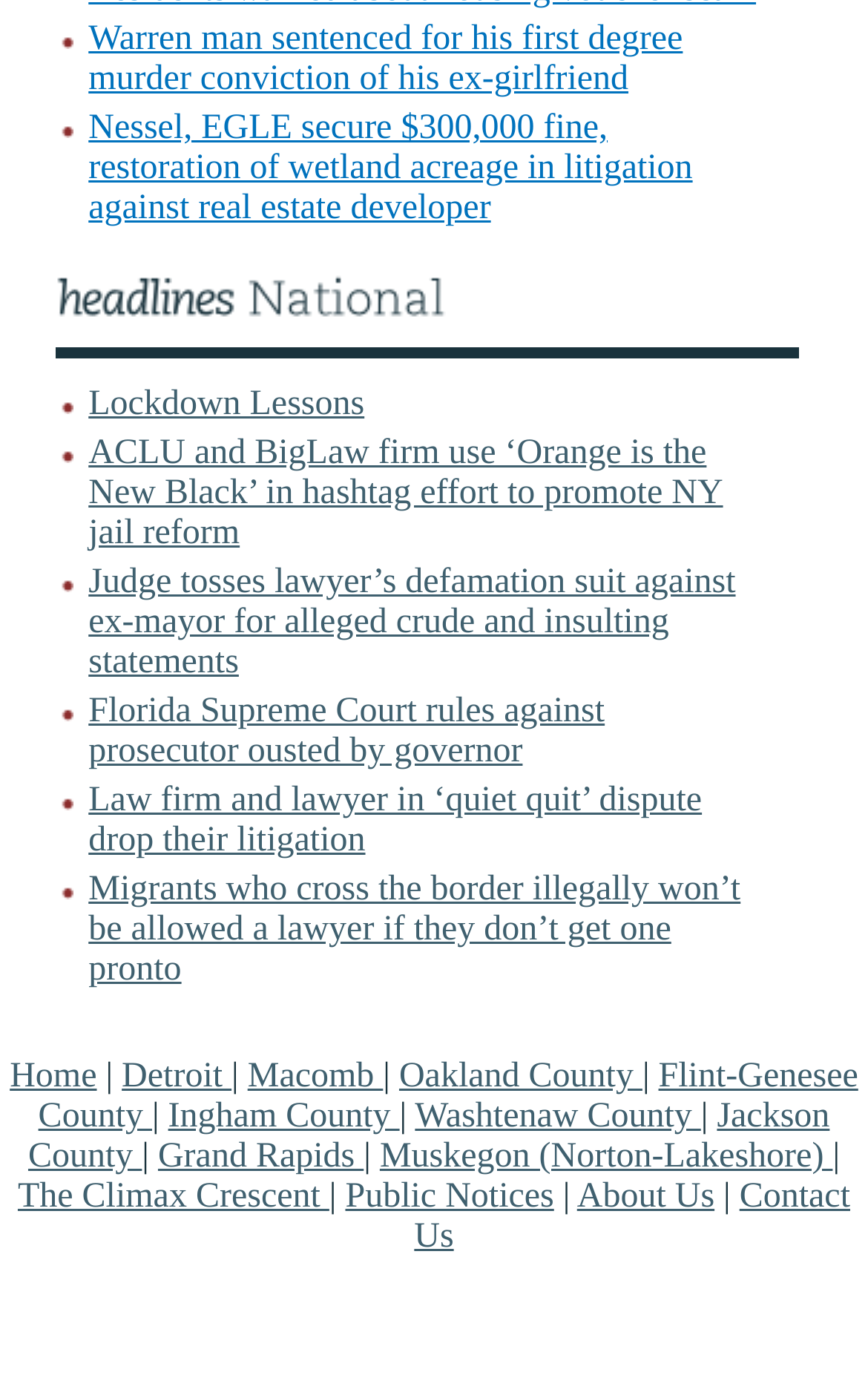What is the purpose of the list markers?
Using the image as a reference, give a one-word or short phrase answer.

To indicate news articles